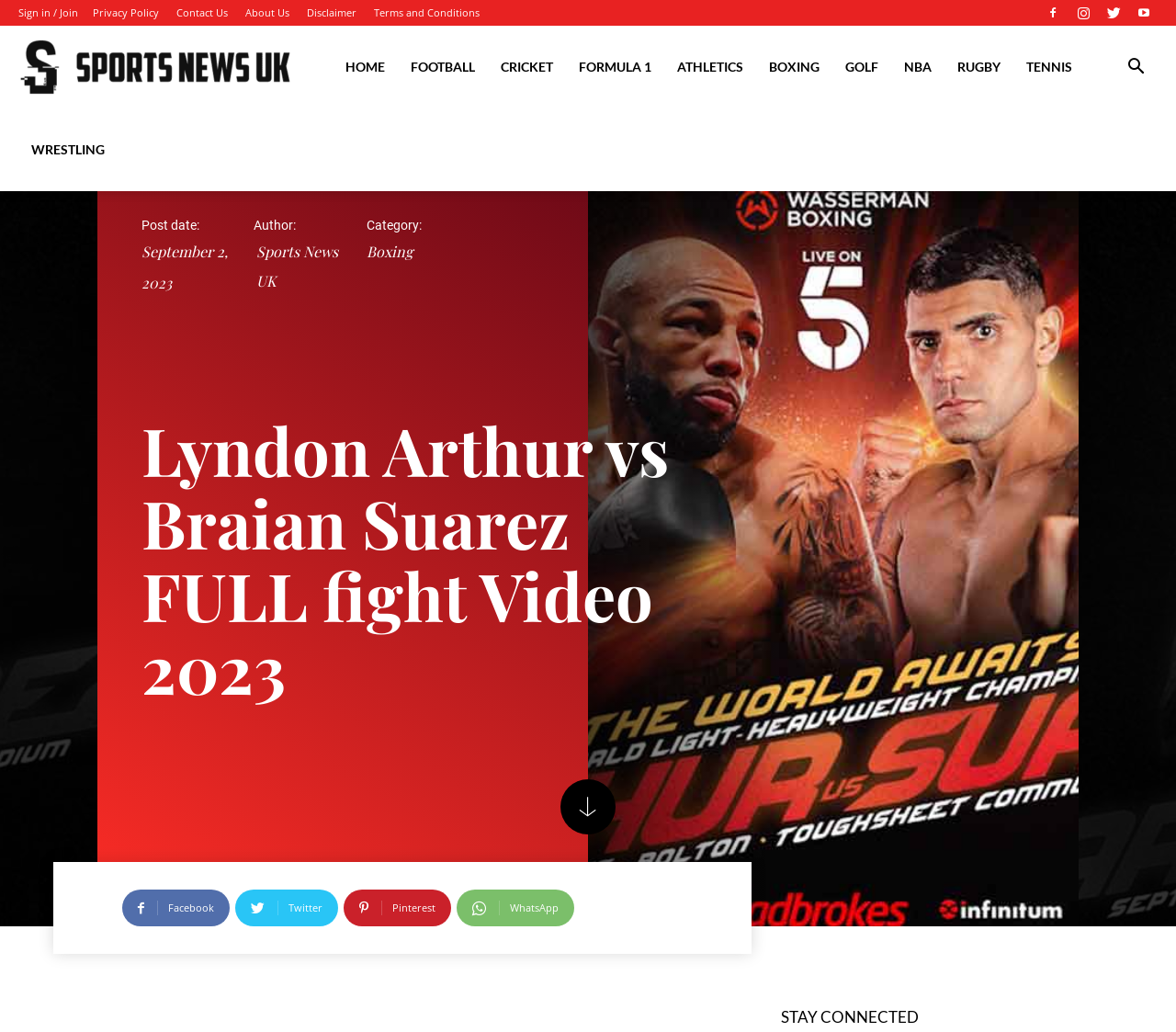Determine the bounding box coordinates of the element's region needed to click to follow the instruction: "Sign in or join the website". Provide these coordinates as four float numbers between 0 and 1, formatted as [left, top, right, bottom].

[0.016, 0.005, 0.066, 0.019]